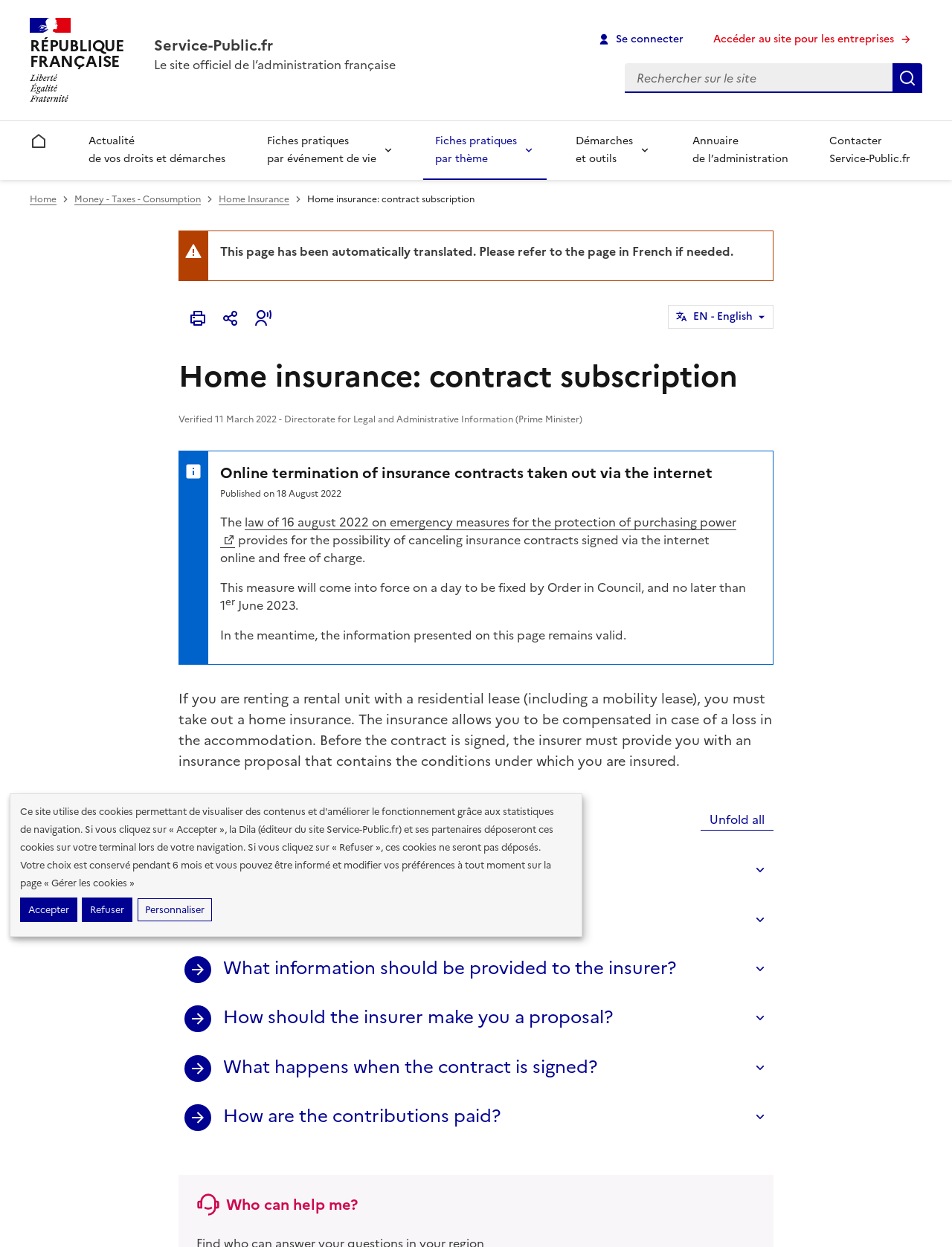Using the given element description, provide the bounding box coordinates (top-left x, top-left y, bottom-right x, bottom-right y) for the corresponding UI element in the screenshot: EN - English

[0.702, 0.245, 0.812, 0.264]